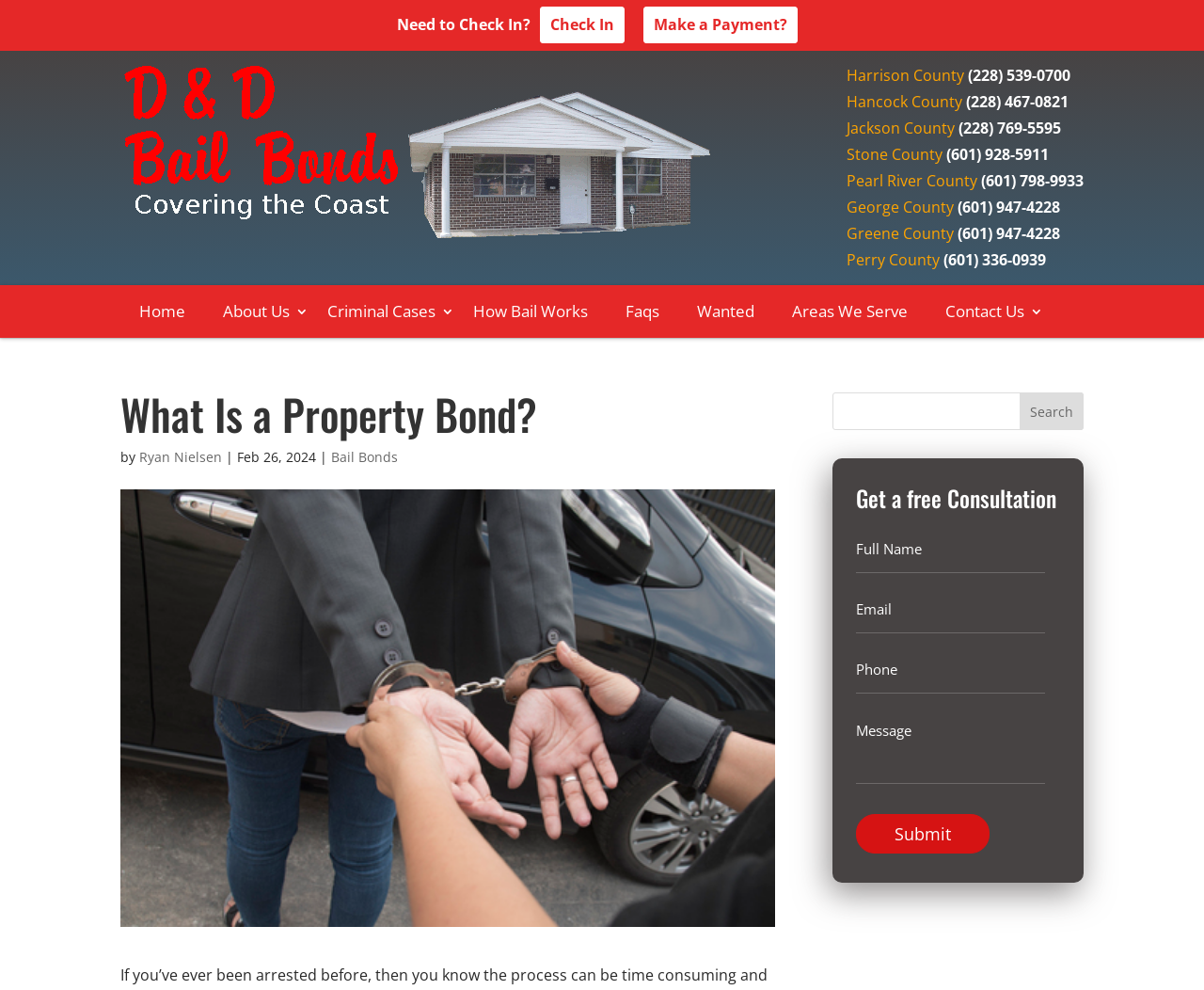Determine the bounding box for the described HTML element: "Ryan Nielsen". Ensure the coordinates are four float numbers between 0 and 1 in the format [left, top, right, bottom].

[0.116, 0.453, 0.184, 0.471]